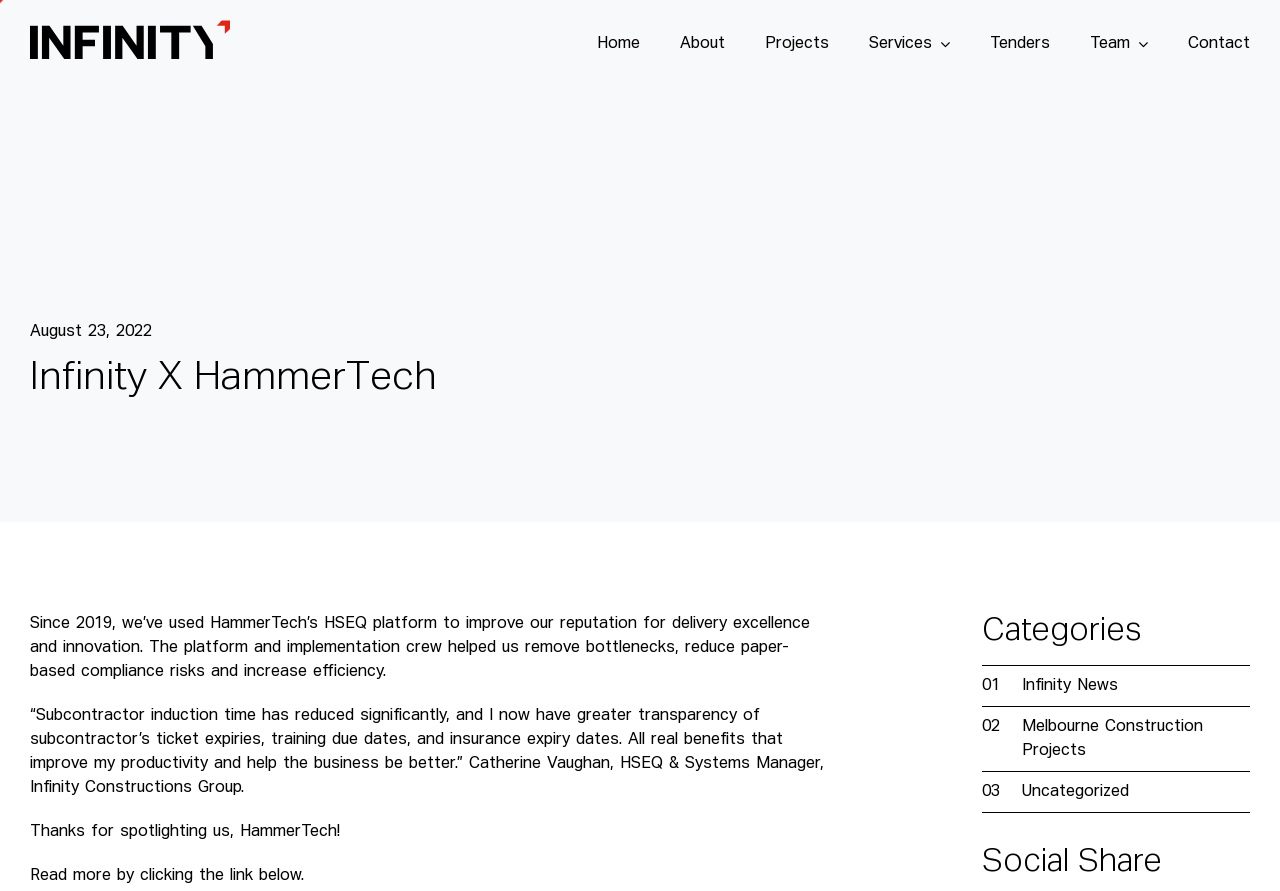Produce an elaborate caption capturing the essence of the webpage.

The webpage is about Infinity Constructions and their partnership with HammerTech. At the top left, there is a small logo image and a link. Below it, there is a main navigation menu with links to different sections of the website, including Home, About, Projects, Services, Tenders, Team, and Contact.

On the left side, there is a date "August 23, 2022" displayed. Below it, there is a heading "Infinity X HammerTech" followed by a paragraph of text describing how Infinity Constructions has used HammerTech's HSEQ platform to improve their reputation and efficiency. 

There are two quotes from Catherine Vaughan, HSEQ & Systems Manager, Infinity Constructions Group, and a message from Infinity Constructions thanking HammerTech. Below these quotes, there is a call-to-action to read more by clicking a link.

On the right side, there is a section with headings "Categories" and "Social Share". Under "Categories", there are three links to different categories: "01 Infinity News", "02 Melbourne Construction Projects", and "03 Uncategorized". 

There is another navigation menu on the right side, which is similar to the main navigation menu at the top, with links to different sections of the website.